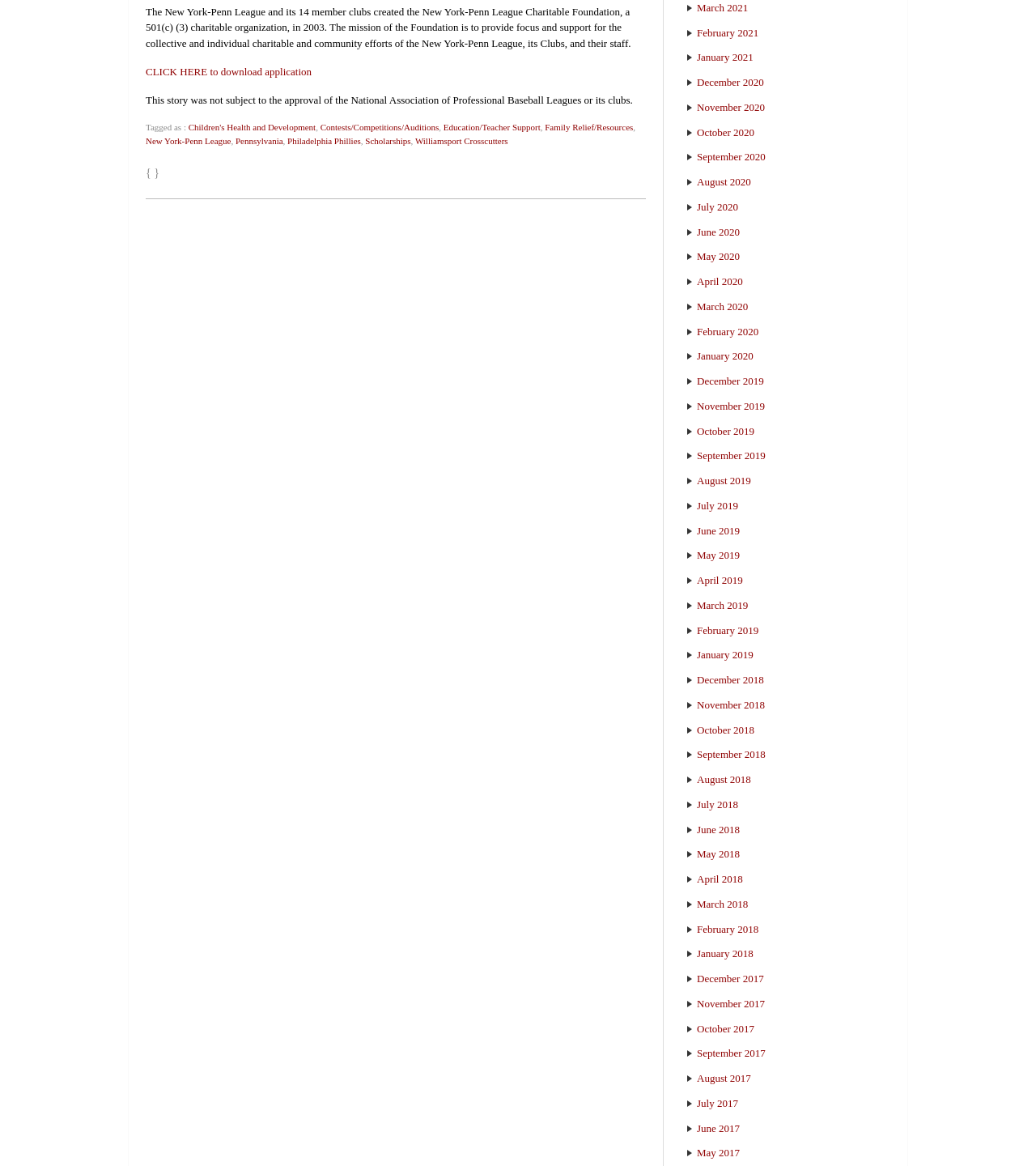What categories are listed in the footer section? Look at the image and give a one-word or short phrase answer.

Children's Health, Education, Family Relief, etc.